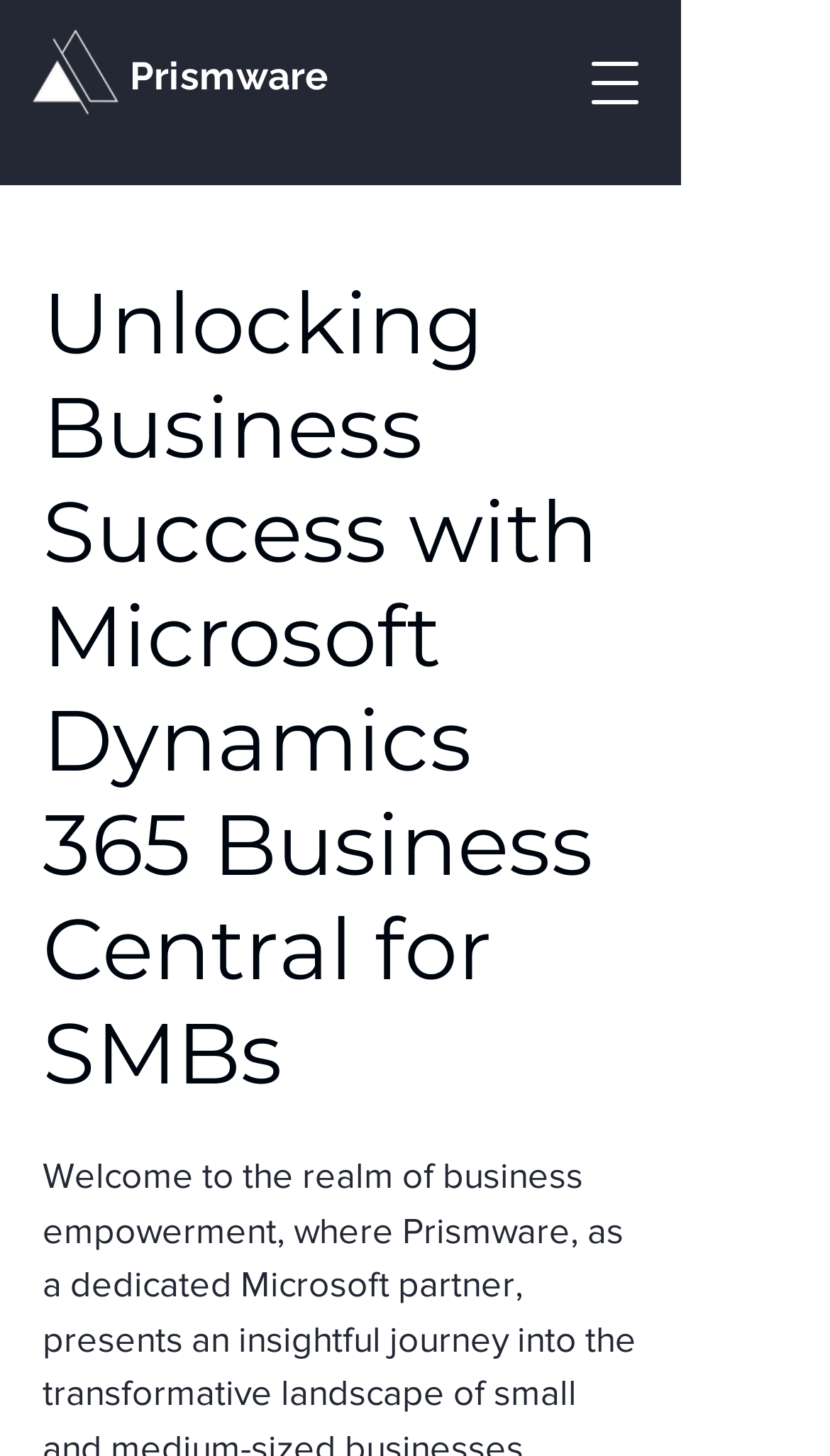What type of services does Prismware offer?
Examine the image closely and answer the question with as much detail as possible.

I found the type of services offered by Prismware by examining the link element with the text 'Digital Transformation Services', which suggests that Prismware provides digital transformation services.